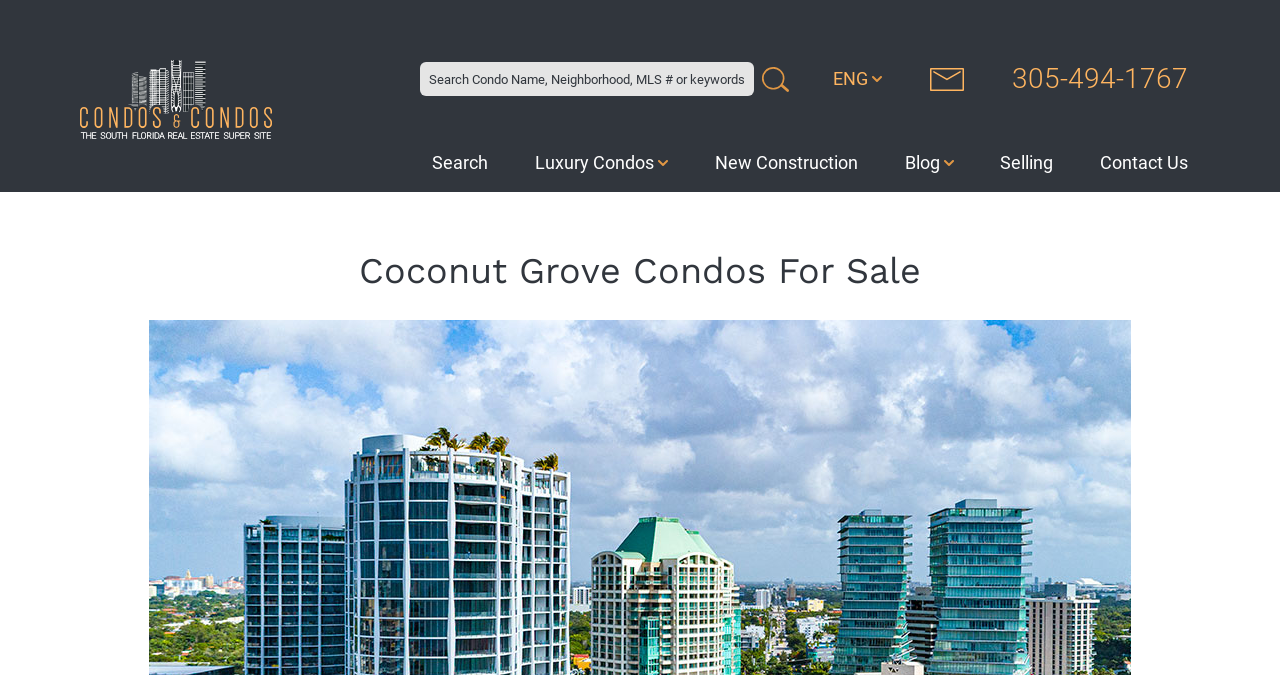What type of properties are listed on this webpage?
Based on the image, give a concise answer in the form of a single word or short phrase.

Condos and Homes